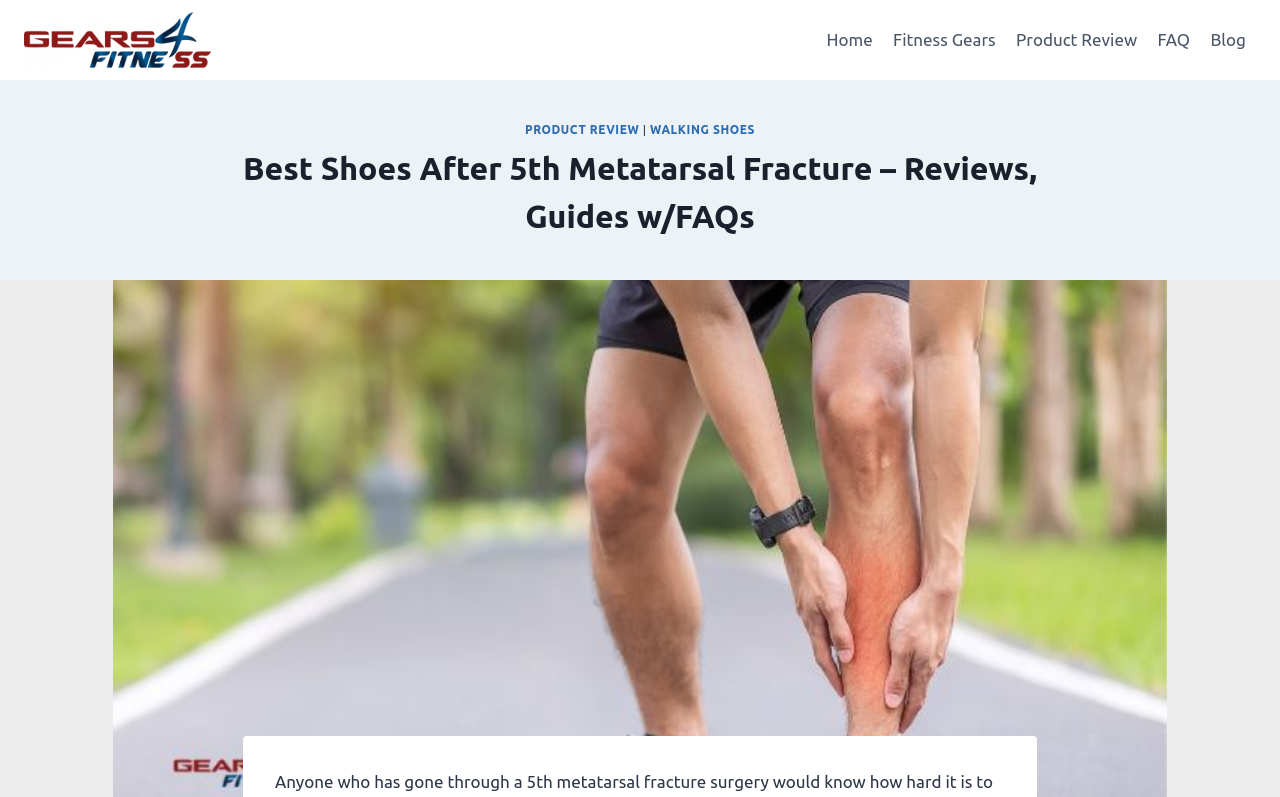Could you indicate the bounding box coordinates of the region to click in order to complete this instruction: "view walking shoes".

[0.508, 0.154, 0.59, 0.17]